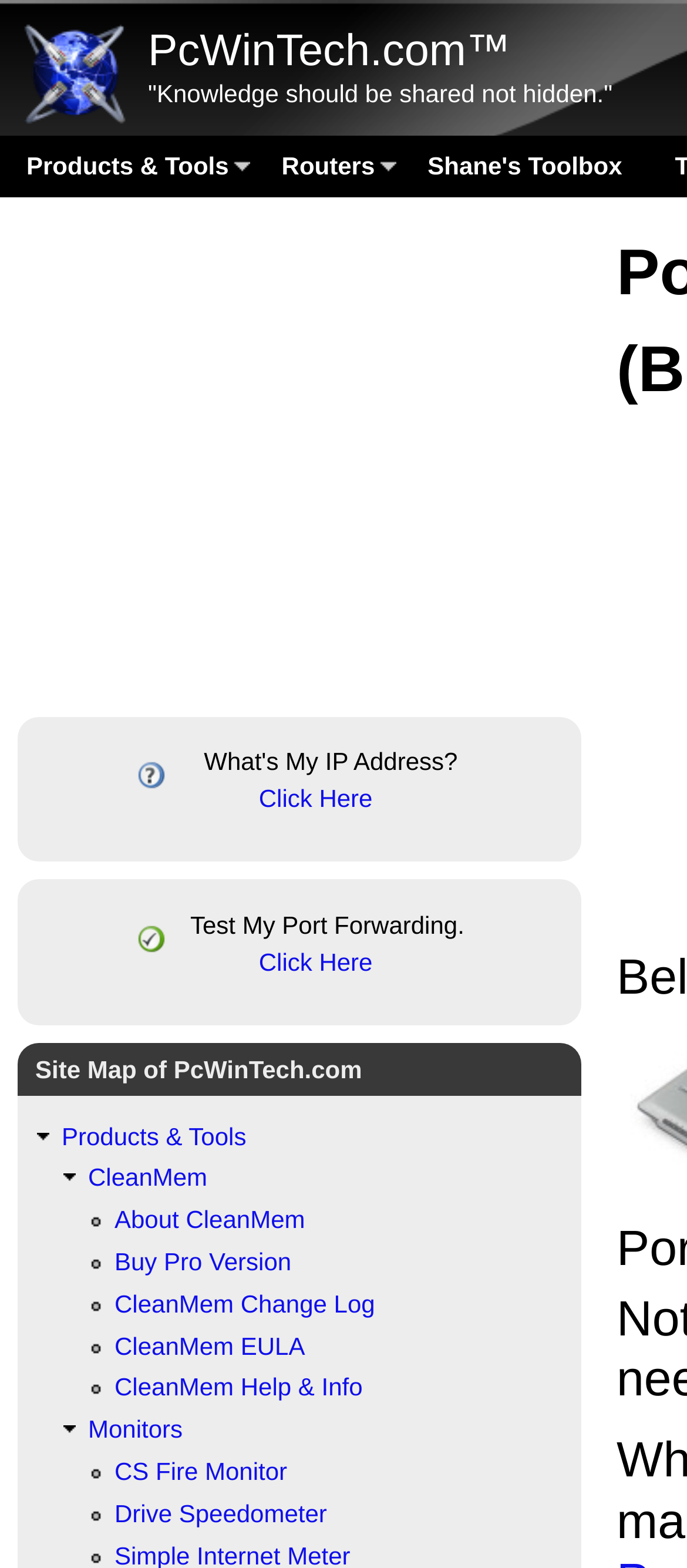Pinpoint the bounding box coordinates of the clickable element needed to complete the instruction: "Visit the 'Products & Tools' page". The coordinates should be provided as four float numbers between 0 and 1: [left, top, right, bottom].

[0.0, 0.086, 0.371, 0.126]